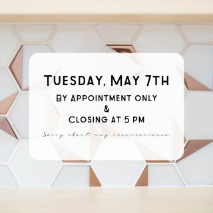What is the mode of operation for the clinic?
Please give a detailed and elaborate answer to the question based on the image.

The announcement clearly states 'BY APPOINTMENT ONLY', which implies that clients need to schedule an appointment in advance to visit the clinic, and walk-ins are not allowed.